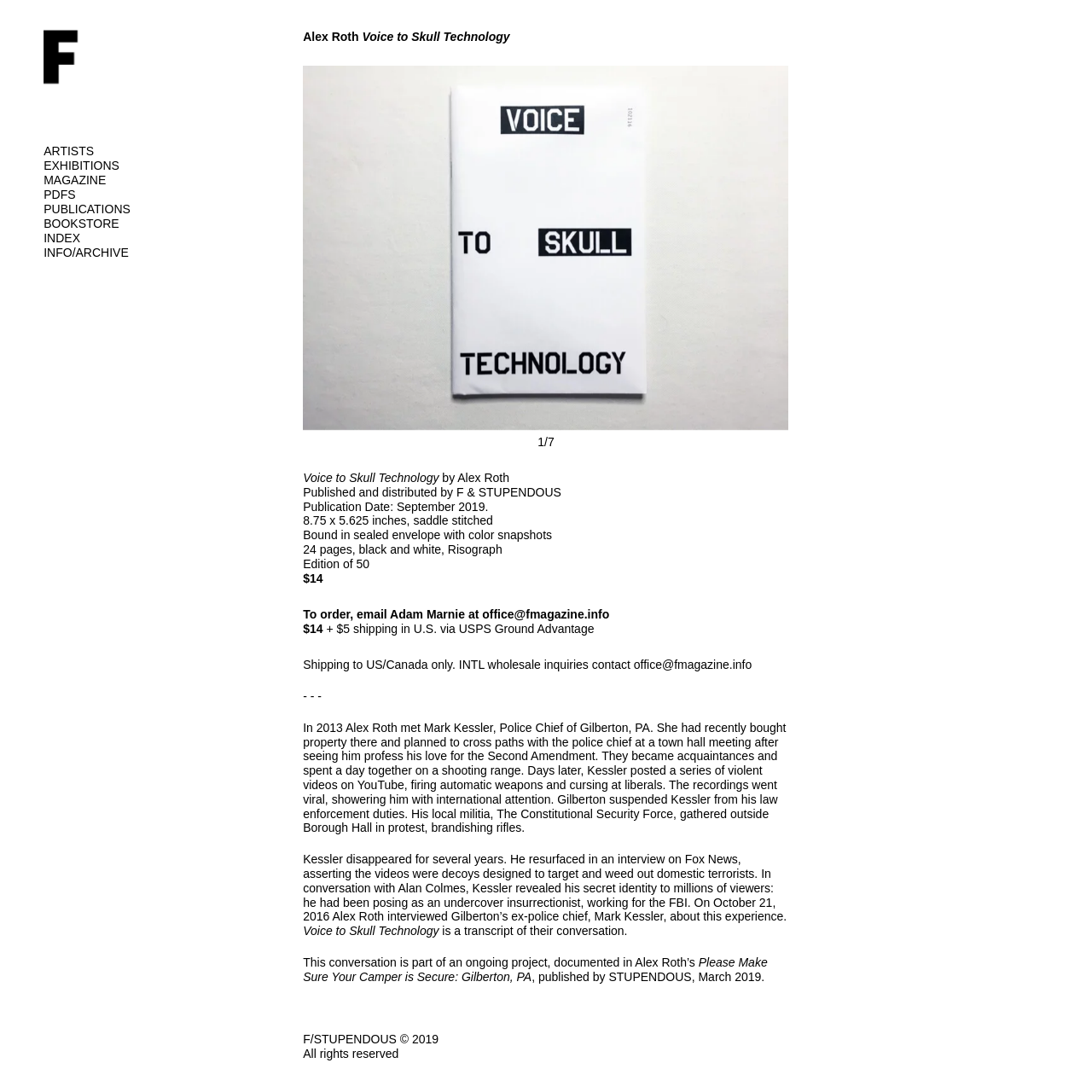Describe fully the image that is contained within the red bounding box.

The image appears to be part of the visual elements associated with "F Magazine," which features a cover or artistic representation linked to an article titled "Voice to Skull Technology" by Alex Roth. The design and layout suggest an intriguing or thought-provoking theme possibly related to technology and communication in contemporary discourse. The magazine's title and the article are highlighted, indicating its relevance within the context of the publication. The overall aesthetic may beckon readers to explore deeper discussions around the implications of technology in society.